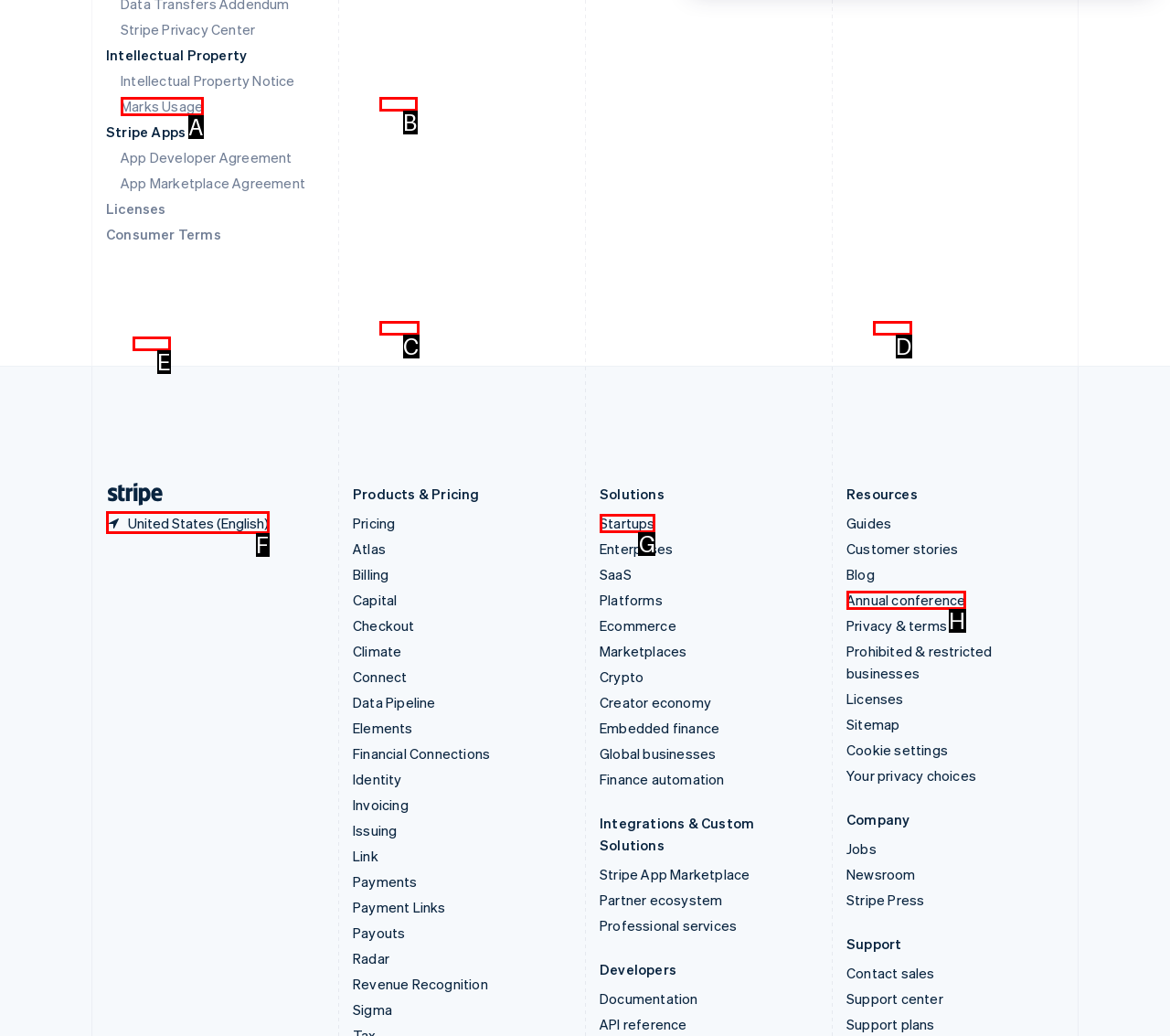For the given instruction: Choose your country, determine which boxed UI element should be clicked. Answer with the letter of the corresponding option directly.

F